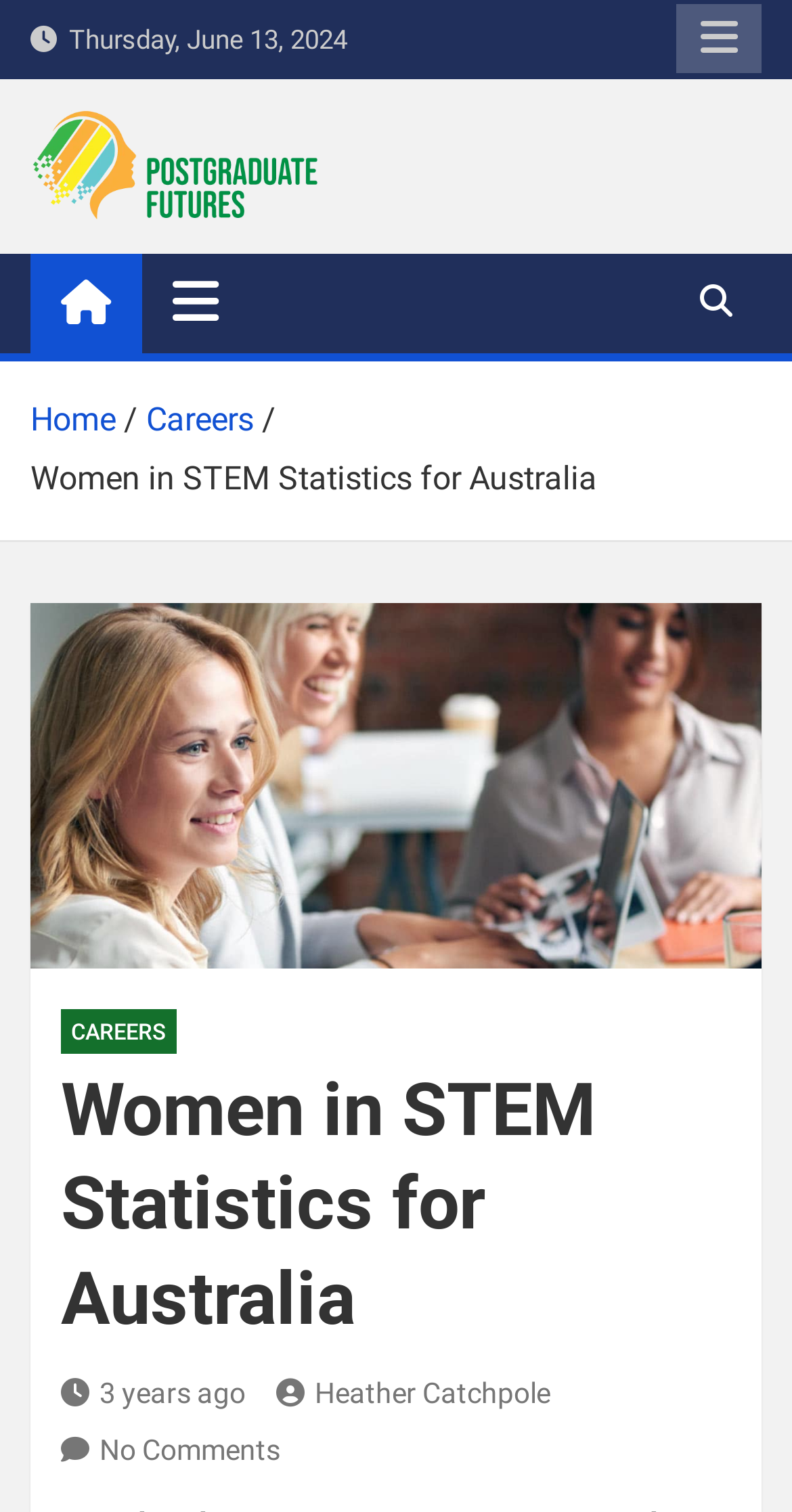What is the name of the organization?
Please craft a detailed and exhaustive response to the question.

I found the name of the organization by looking at the top-left corner of the webpage, where I saw a link and an image with the text 'Postgraduate Futures'.